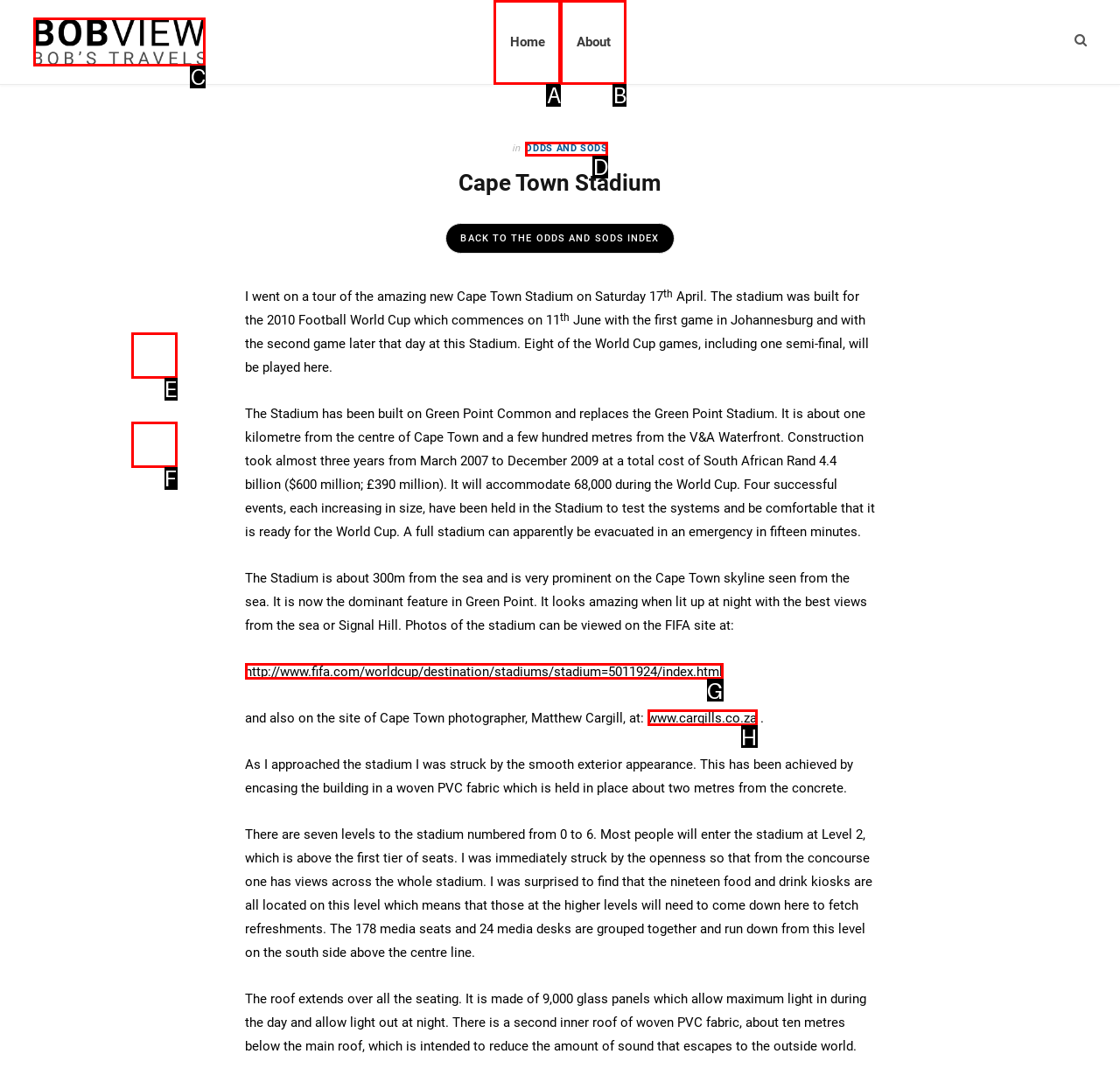Examine the description: Pinterest and indicate the best matching option by providing its letter directly from the choices.

F